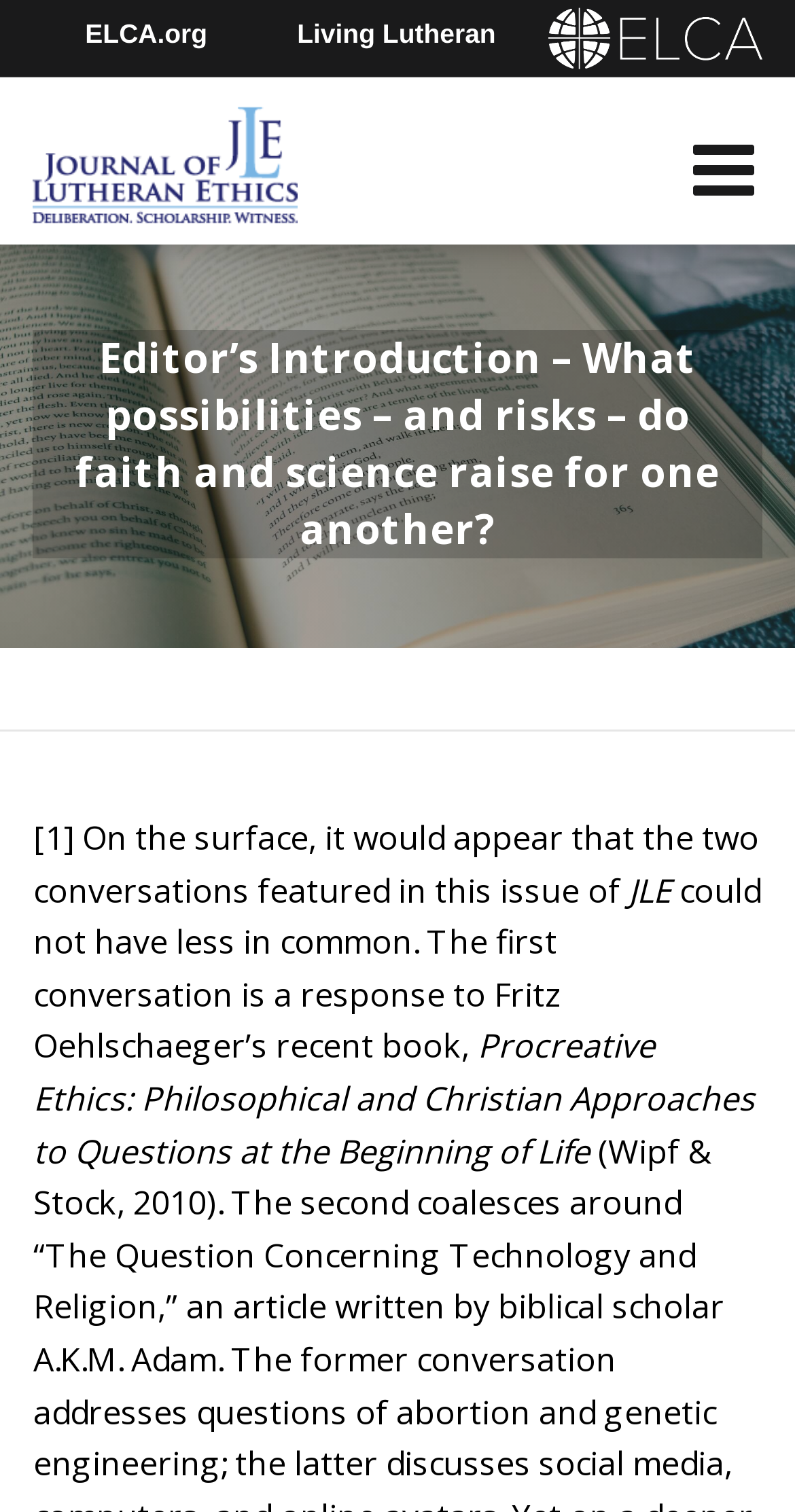Refer to the image and provide an in-depth answer to the question: 
What is the title of the book being responded to?

I found a StaticText element with the text 'Procreative Ethics: Philosophical and Christian Approaches to Questions at the Beginning of Life', which suggests that the book being responded to is titled 'Procreative Ethics'.